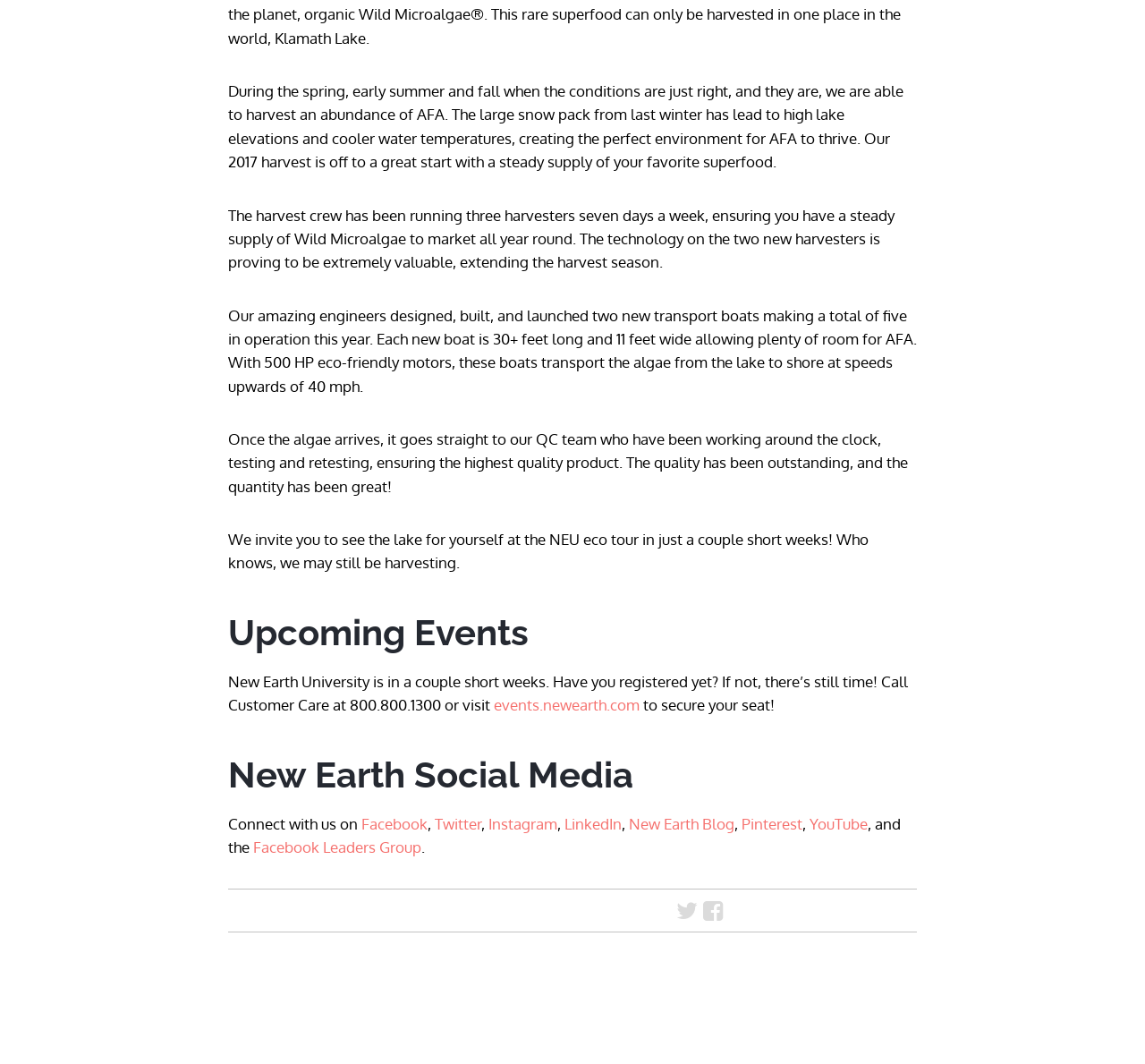What is the purpose of the QC team?
Please provide a single word or phrase as your answer based on the image.

testing and retesting